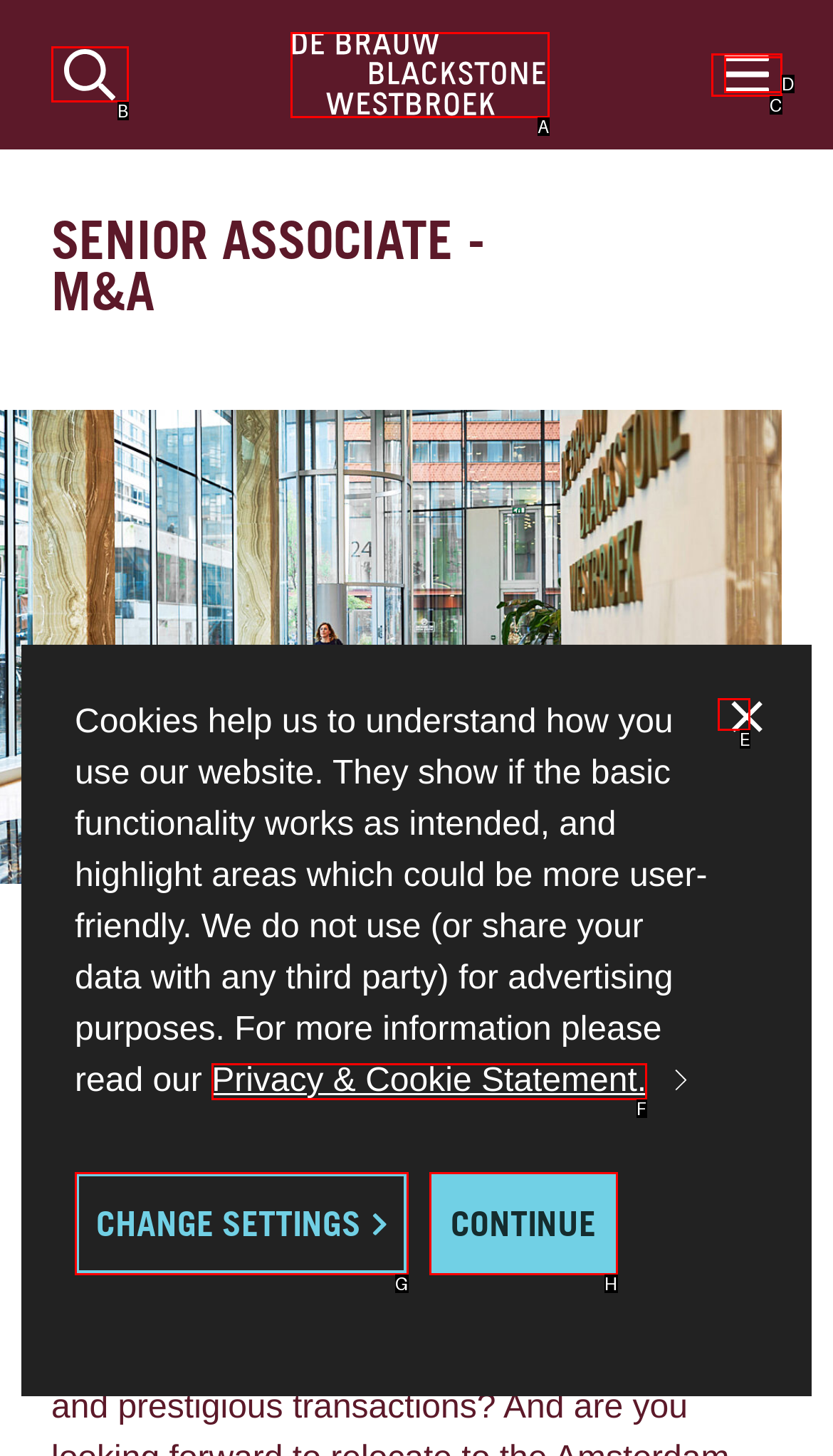Choose the HTML element you need to click to achieve the following task: Click on About us
Respond with the letter of the selected option from the given choices directly.

None